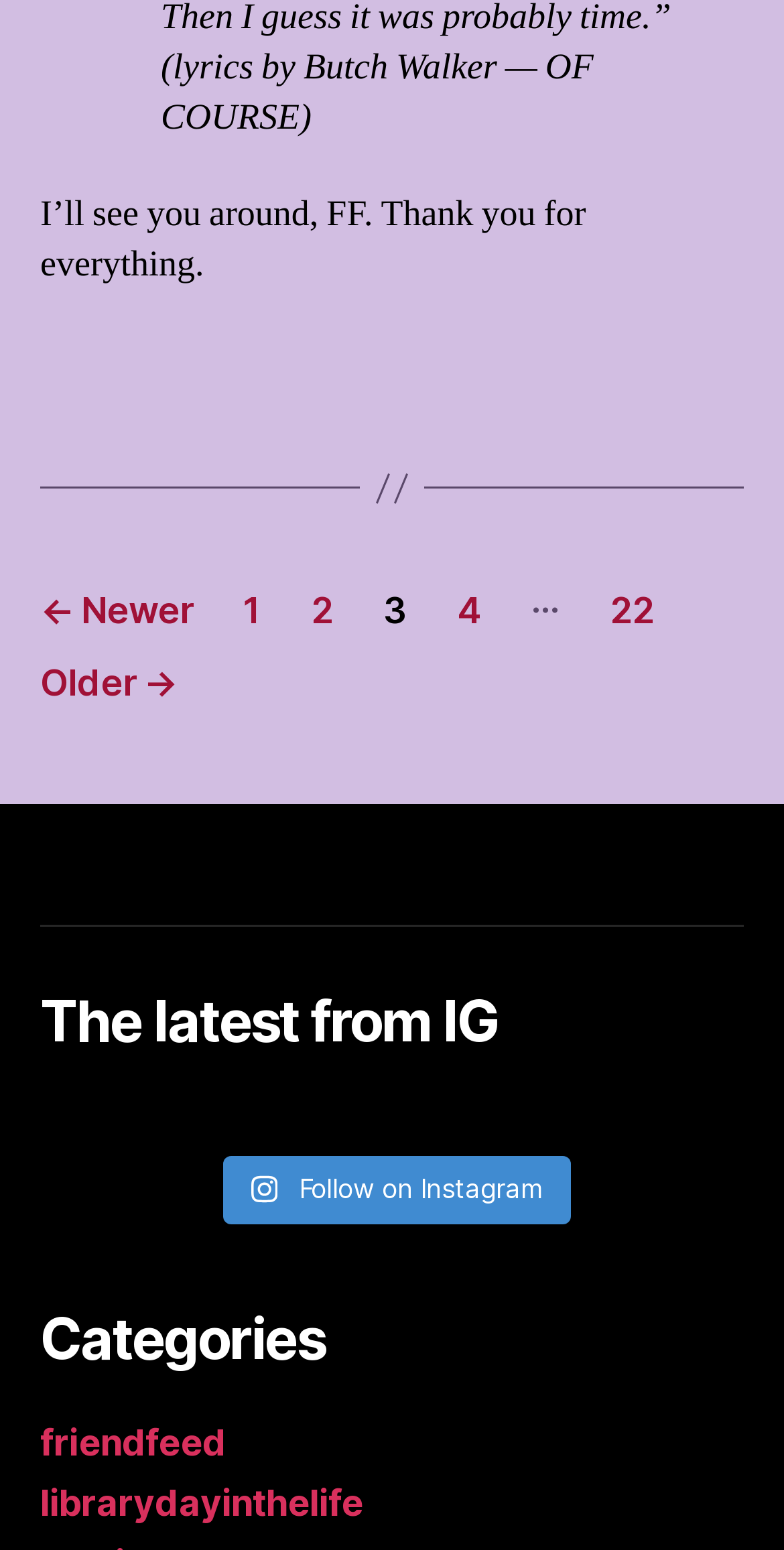What is the text above the 'Posts' navigation?
Based on the screenshot, respond with a single word or phrase.

I’ll see you around, FF. Thank you for everything.